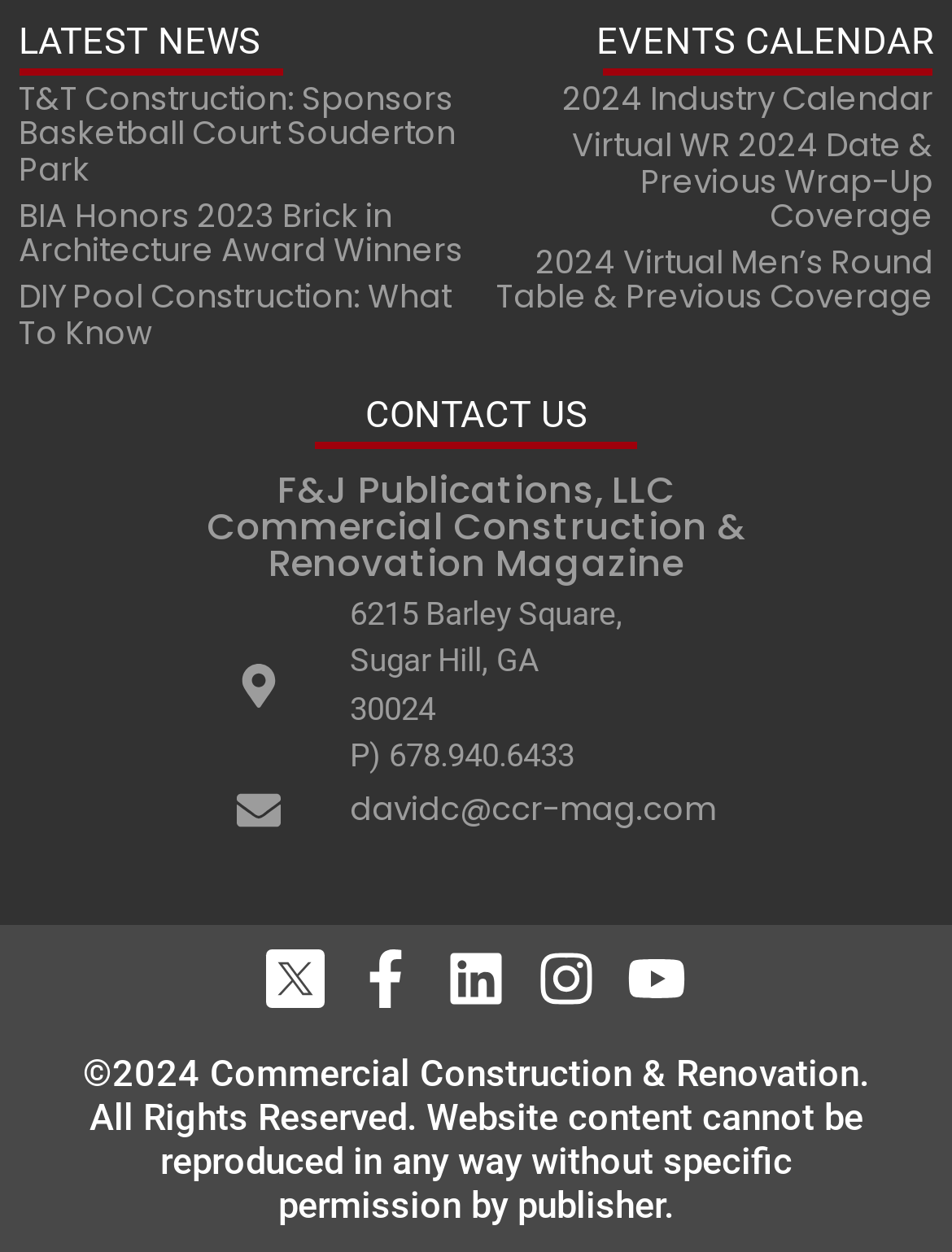Please specify the bounding box coordinates of the clickable region necessary for completing the following instruction: "Follow on Facebook". The coordinates must consist of four float numbers between 0 and 1, i.e., [left, top, right, bottom].

[0.374, 0.758, 0.436, 0.804]